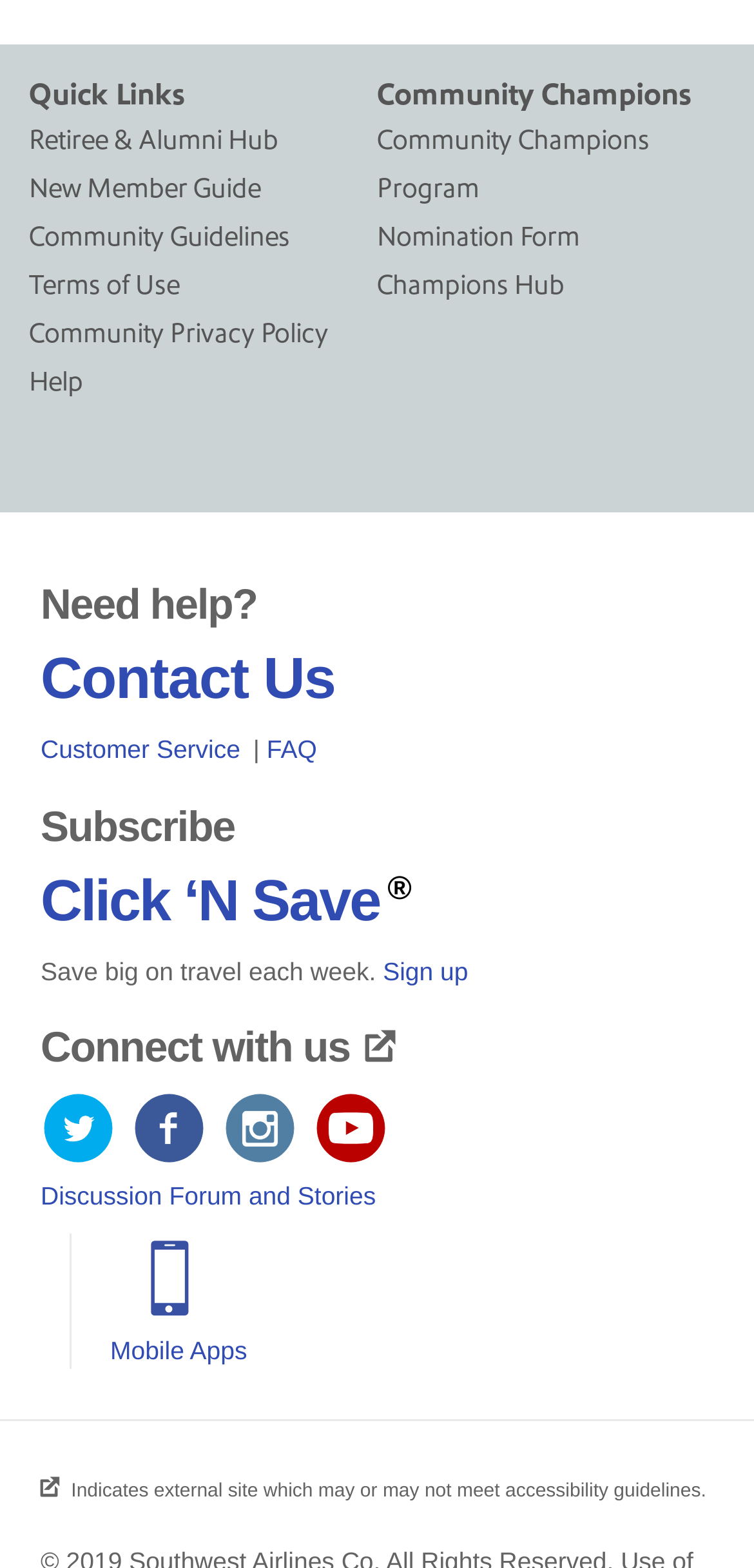What is the name of the program mentioned in the 'Subscribe' section?
Using the image as a reference, answer the question with a short word or phrase.

Click N Save